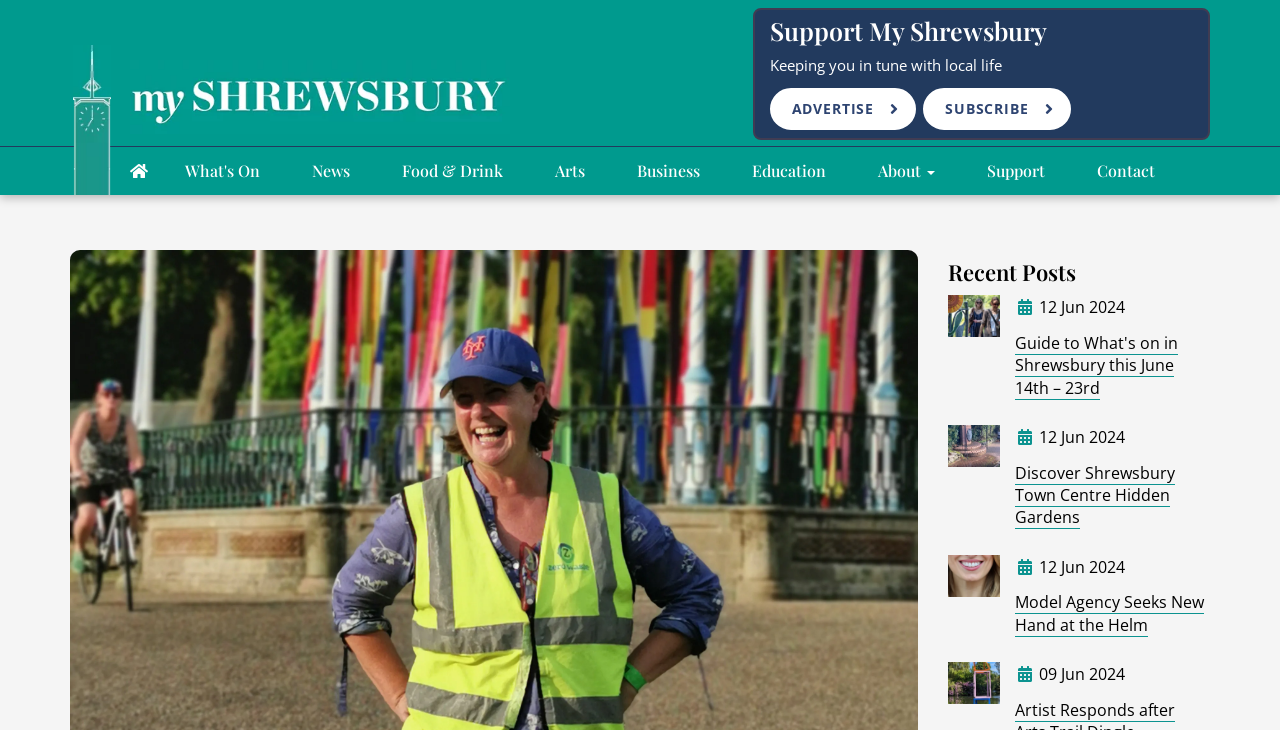Provide the bounding box coordinates for the UI element that is described as: "alt="My Shrewsbury"".

[0.102, 0.082, 0.398, 0.151]